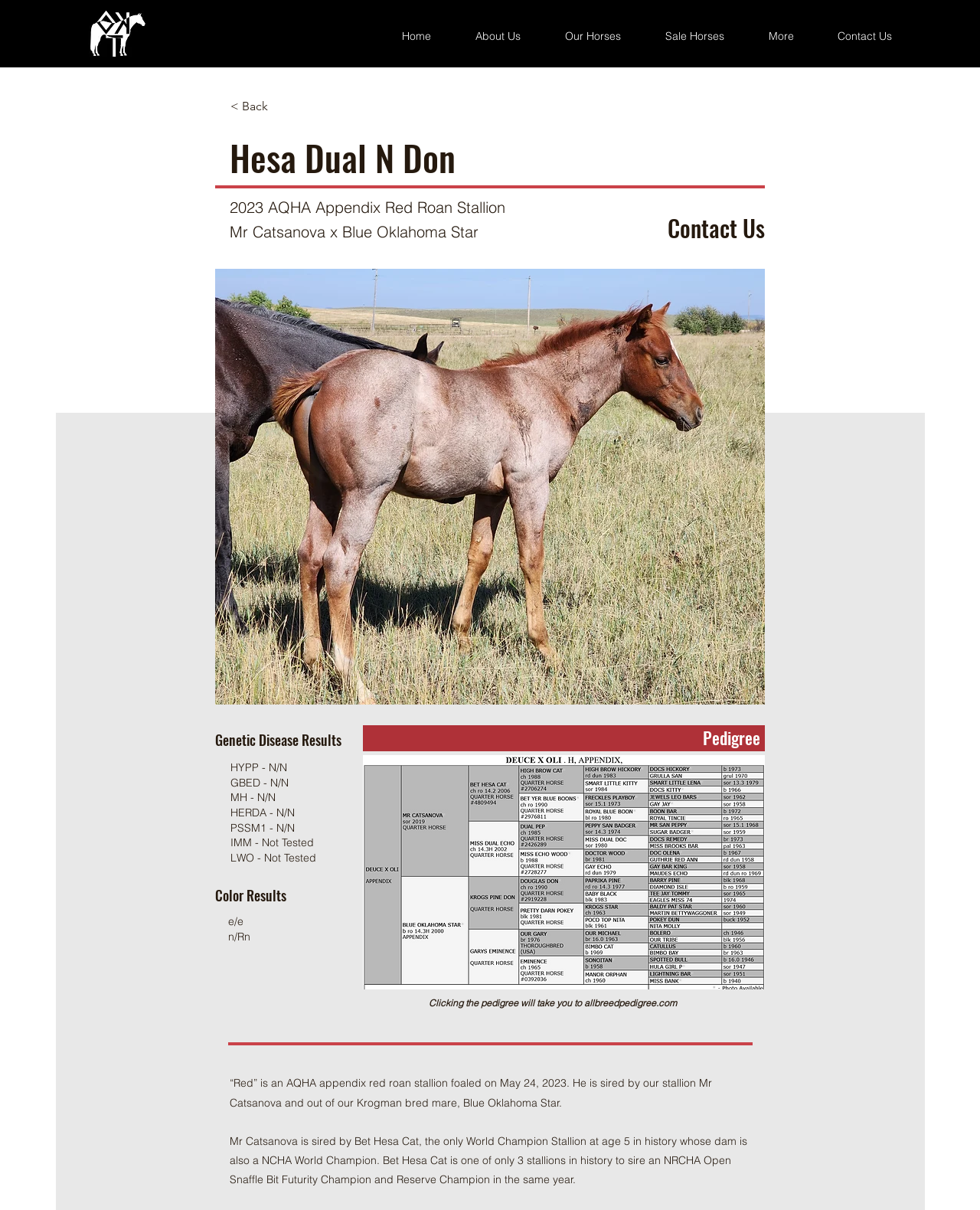Respond to the question below with a concise word or phrase:
What is the color of the horse?

Red Roan